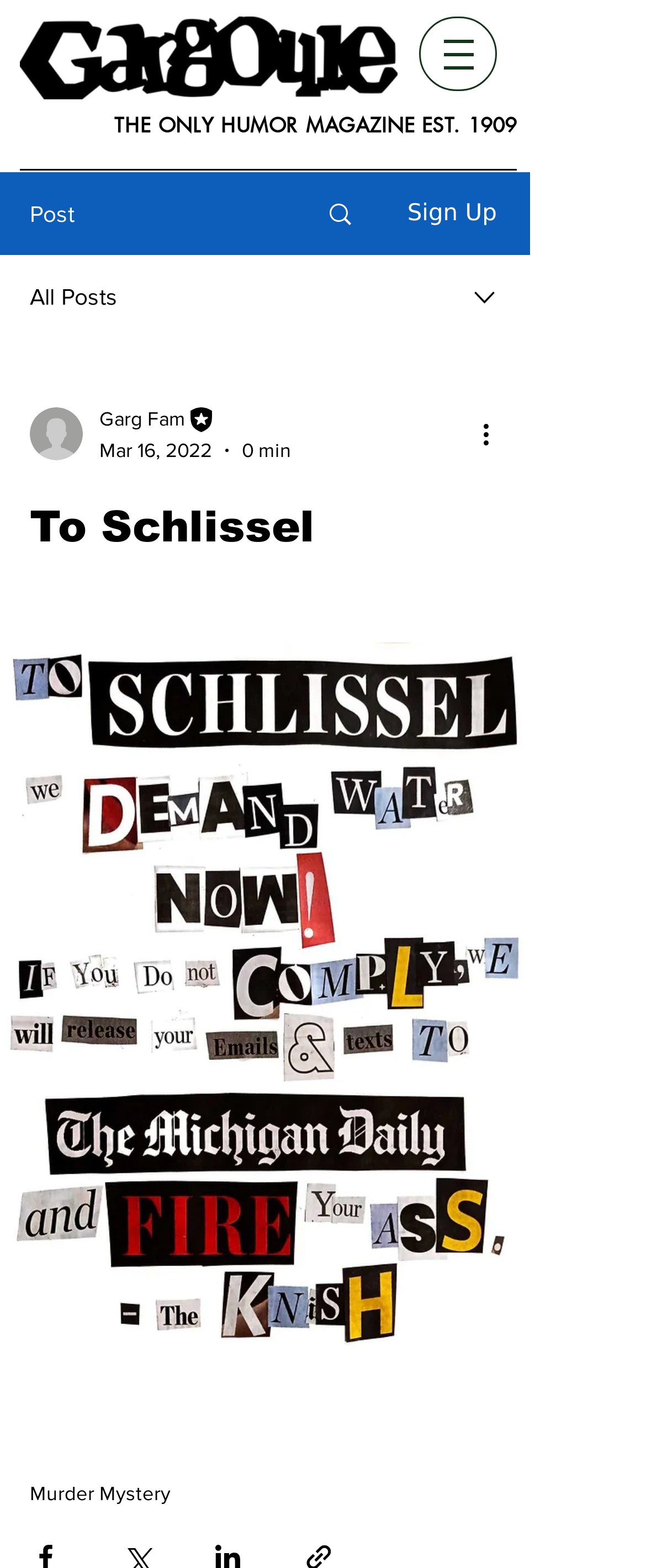Provide a single word or phrase to answer the given question: 
What is the purpose of the 'More actions' button?

To show more actions